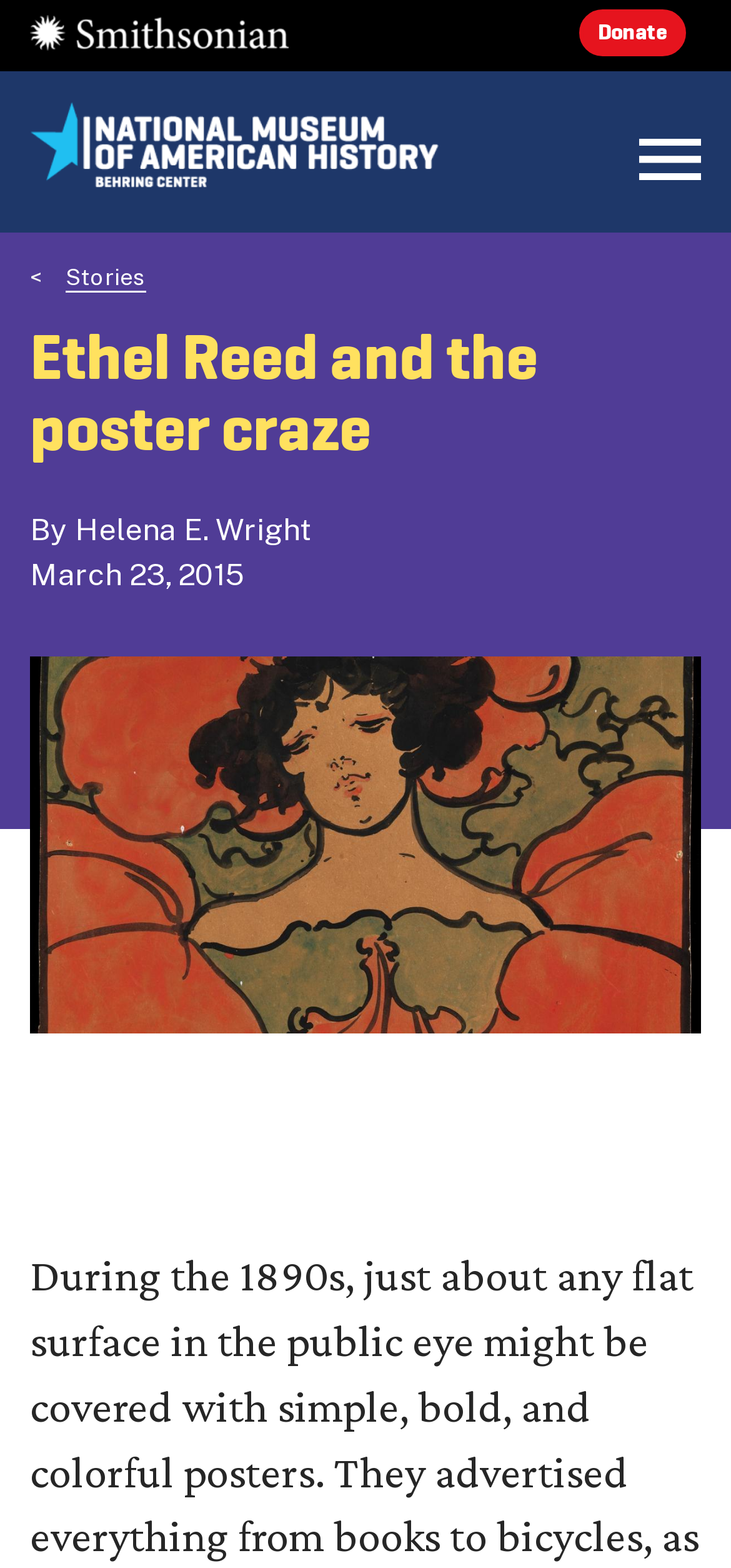What is the name of the author of the article?
Using the screenshot, give a one-word or short phrase answer.

Helena E. Wright